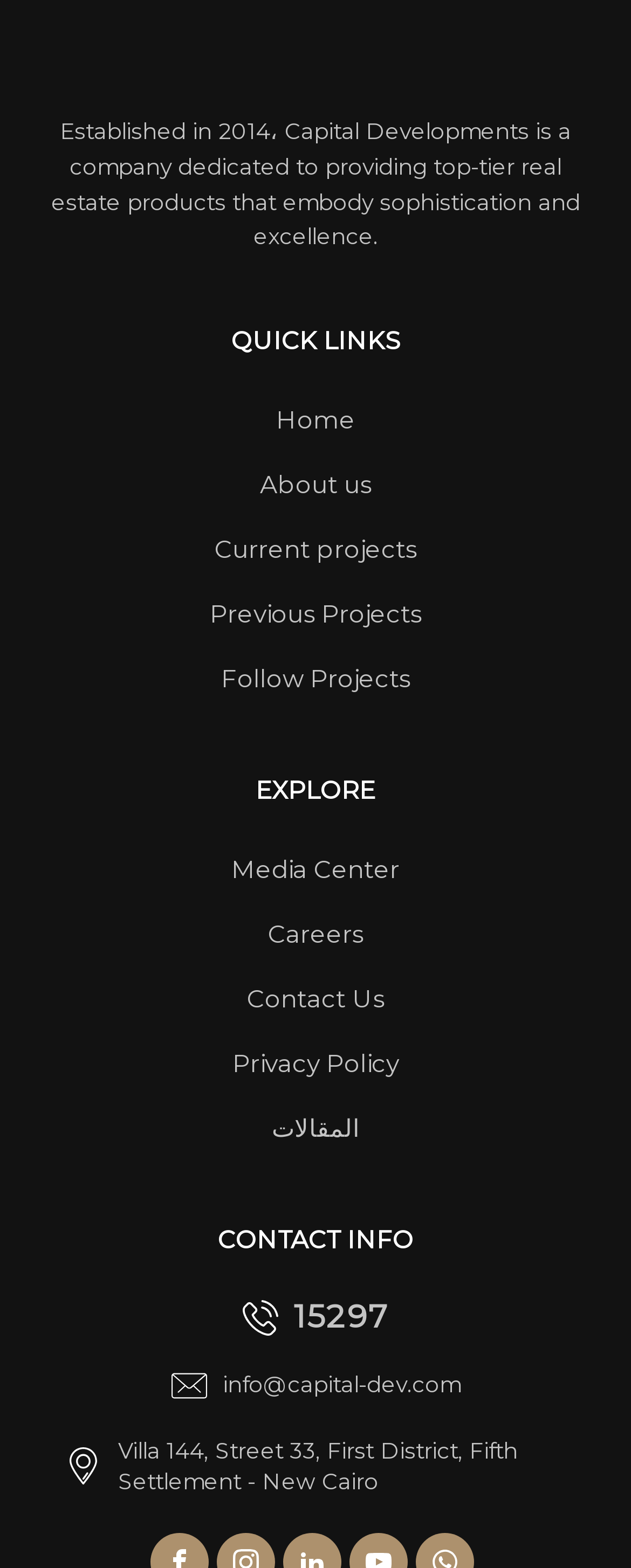Pinpoint the bounding box coordinates of the area that must be clicked to complete this instruction: "Contact Us".

[0.365, 0.616, 0.635, 0.658]